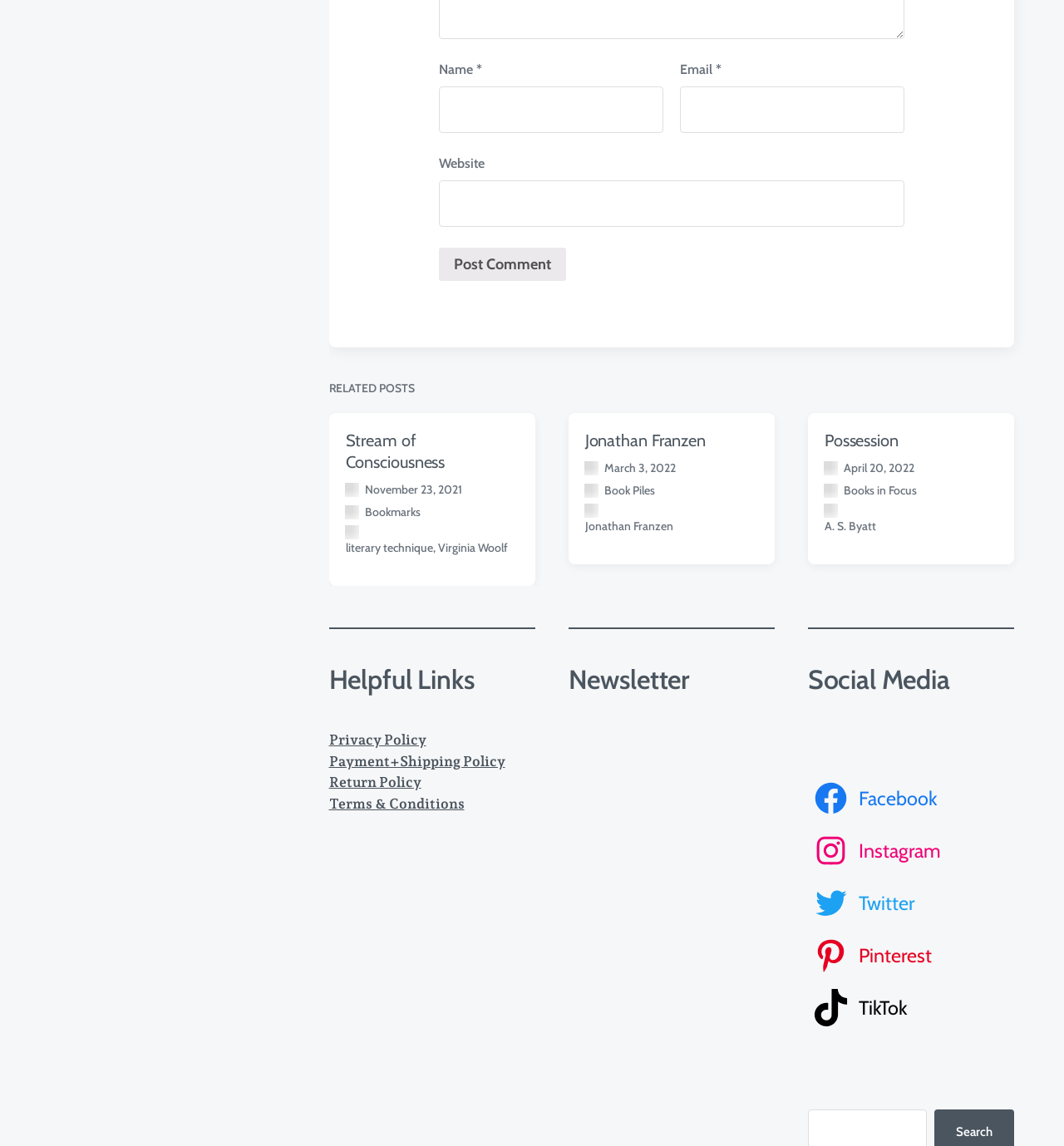Locate the bounding box coordinates of the element that needs to be clicked to carry out the instruction: "Enter your website". The coordinates should be given as four float numbers ranging from 0 to 1, i.e., [left, top, right, bottom].

[0.412, 0.158, 0.85, 0.198]